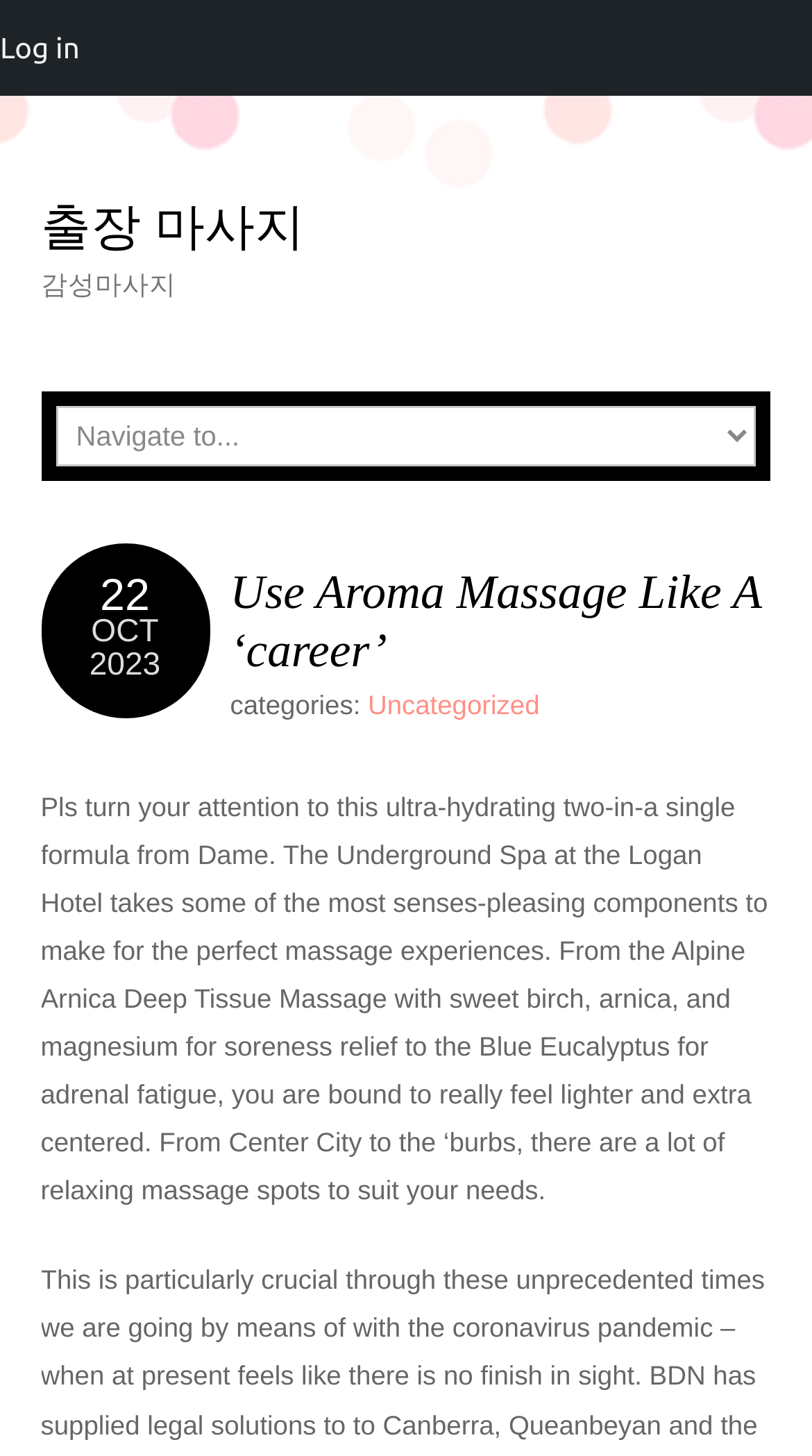What is the benefit of the massage experience?
Analyze the screenshot and provide a detailed answer to the question.

I found this answer by analyzing the text content of the webpage, specifically the sentence that describes the benefit of the massage experience. The text states that the massage will make you 'feel lighter and more centered'.